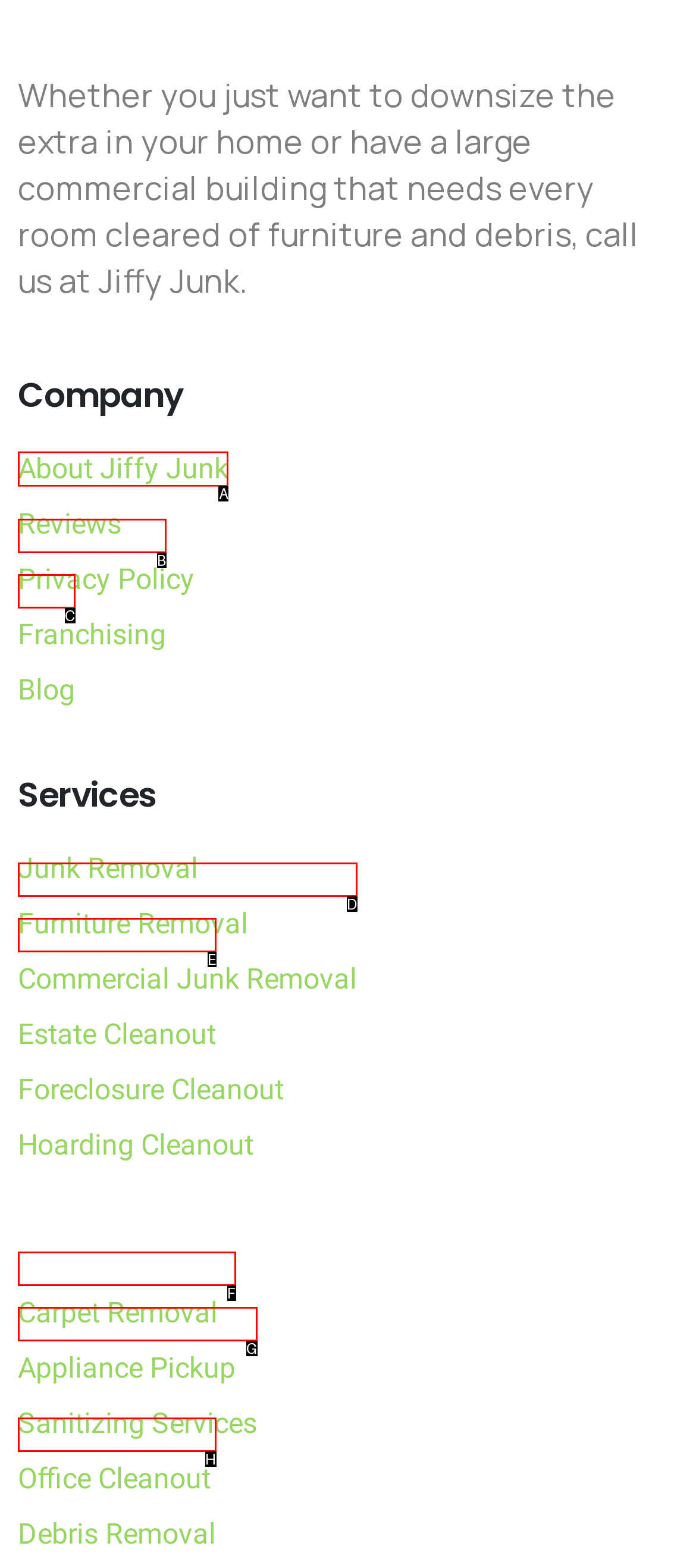Find the option you need to click to complete the following instruction: Learn about the company
Answer with the corresponding letter from the choices given directly.

A